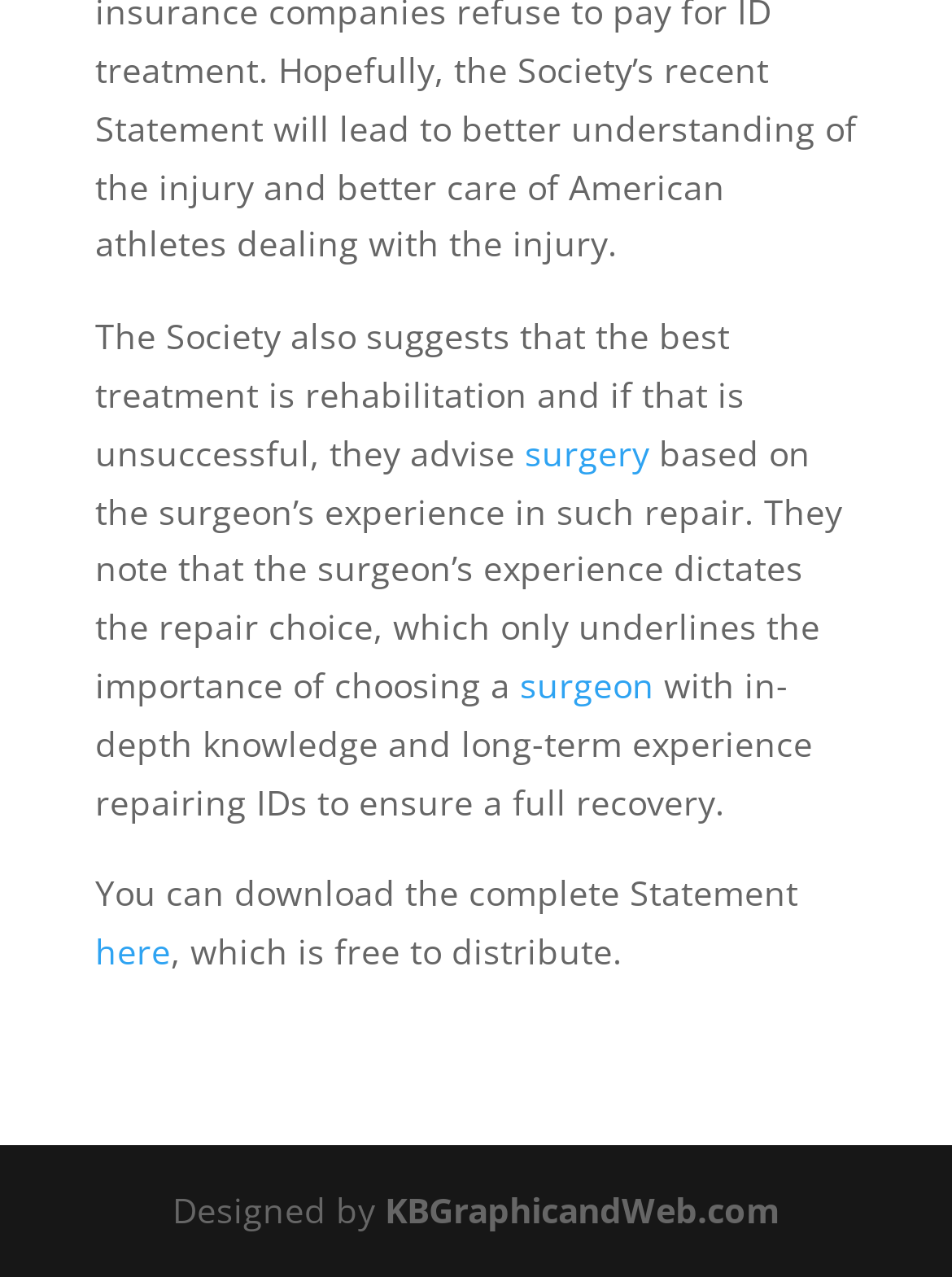What is the suggested treatment for IDs?
Answer the question with a single word or phrase derived from the image.

Rehabilitation